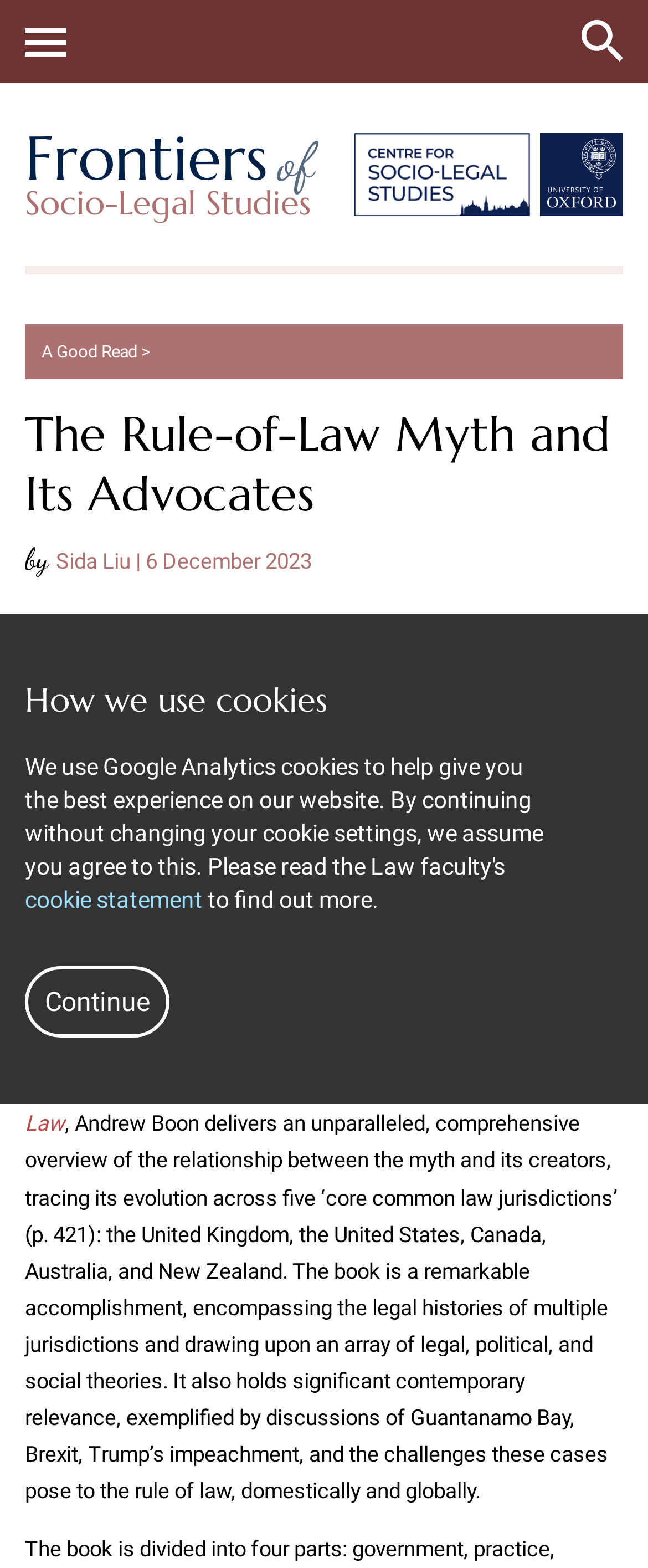Locate the bounding box coordinates of the segment that needs to be clicked to meet this instruction: "Search using the search icon".

[0.897, 0.0, 0.962, 0.043]